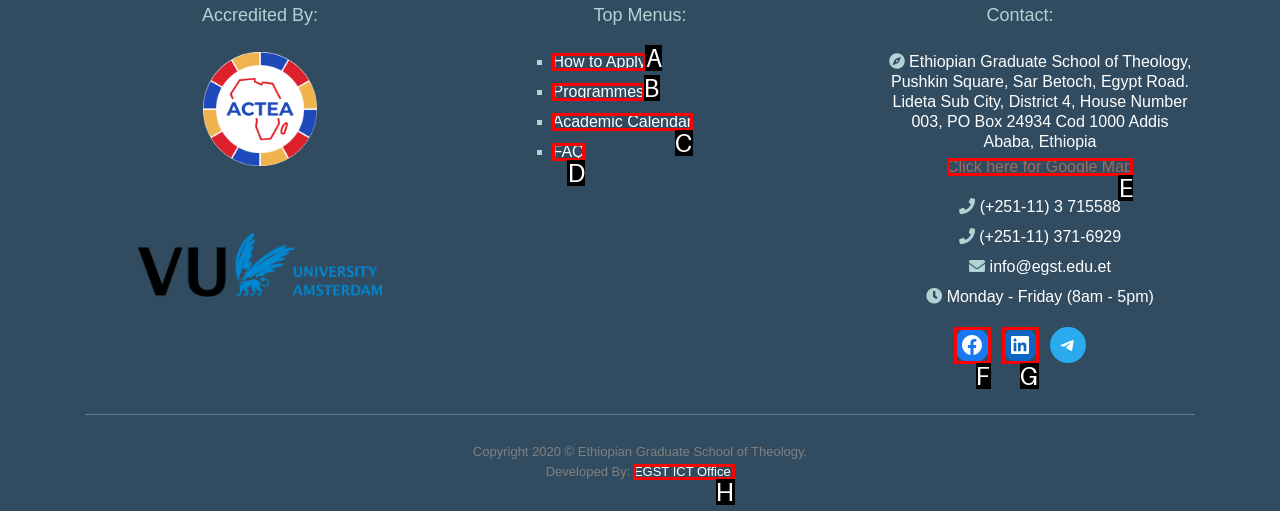From the choices provided, which HTML element best fits the description: Click here for Google Map? Answer with the appropriate letter.

E